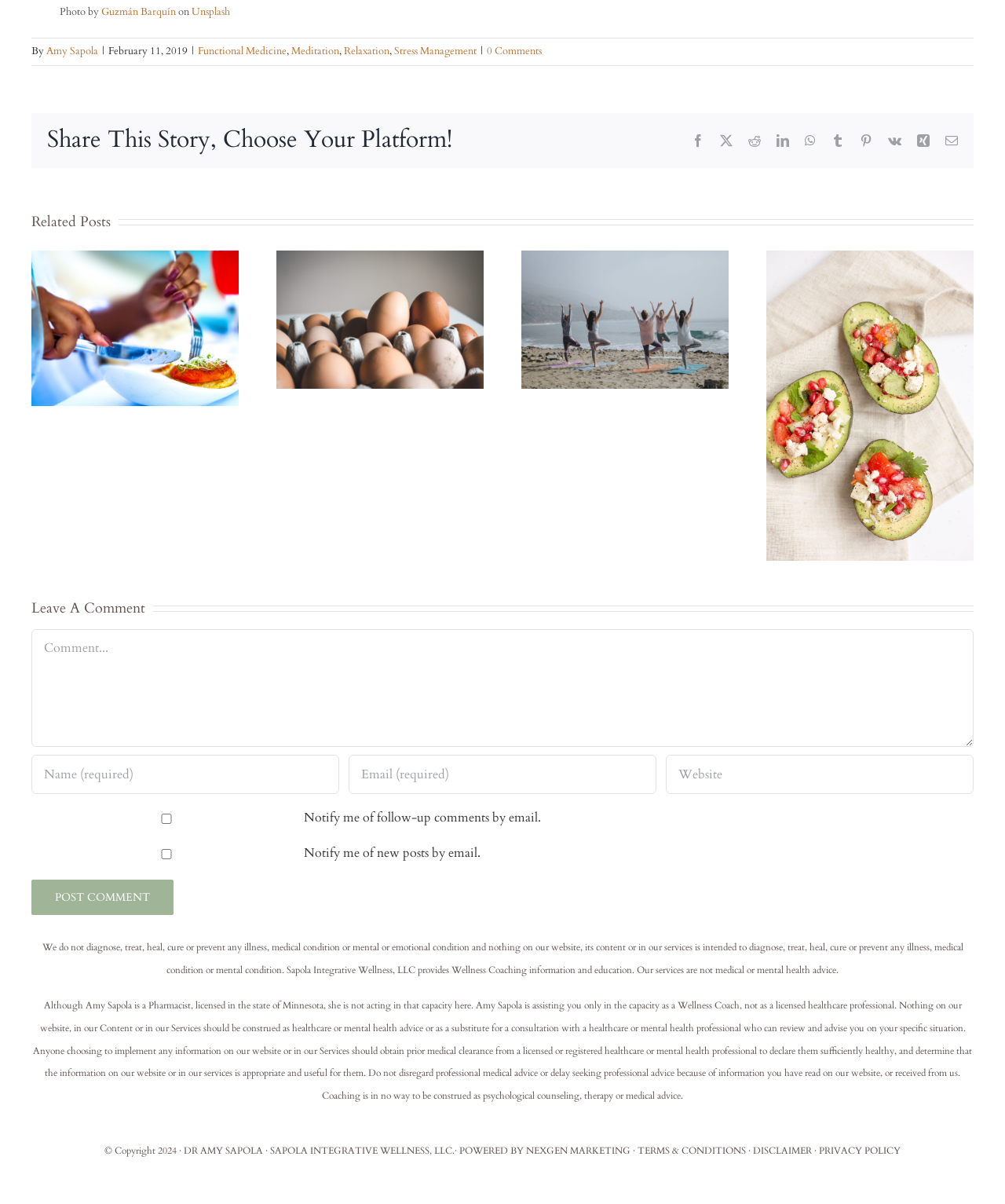Find the bounding box coordinates of the element to click in order to complete the given instruction: "Leave a comment."

[0.031, 0.522, 0.969, 0.62]